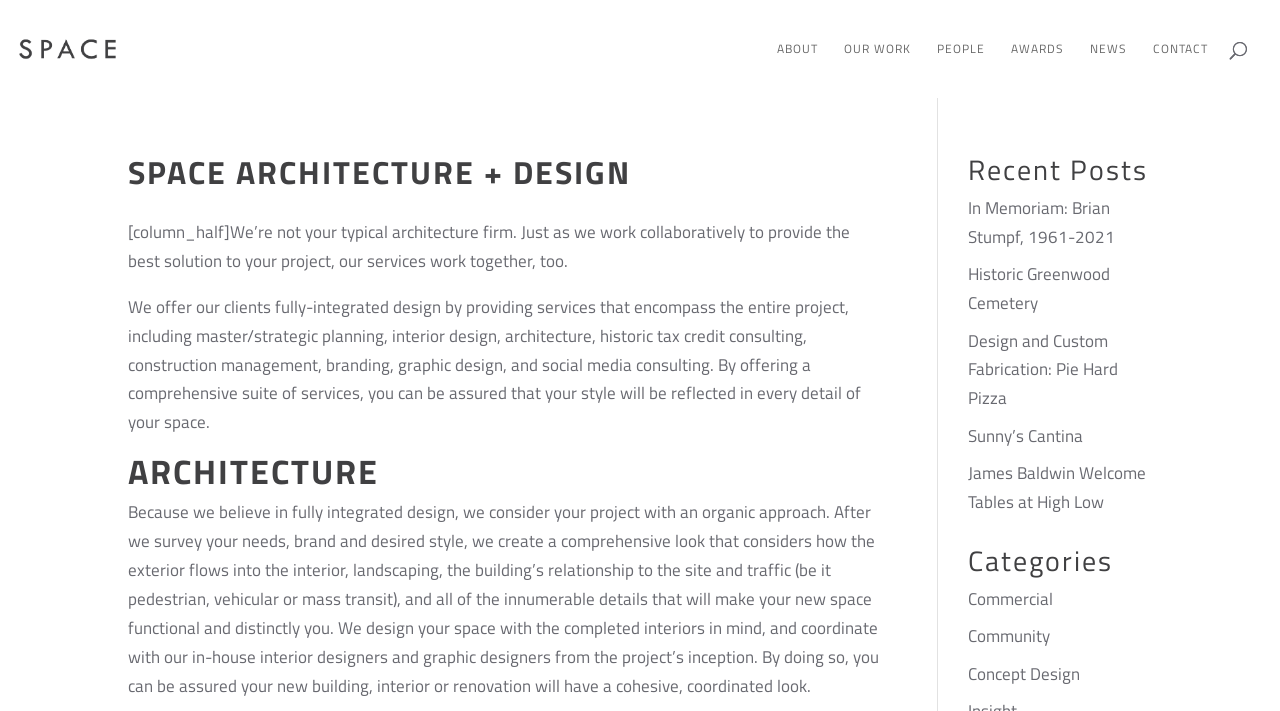Provide your answer in one word or a succinct phrase for the question: 
What categories are available for filtering posts?

Commercial, Community, Concept Design